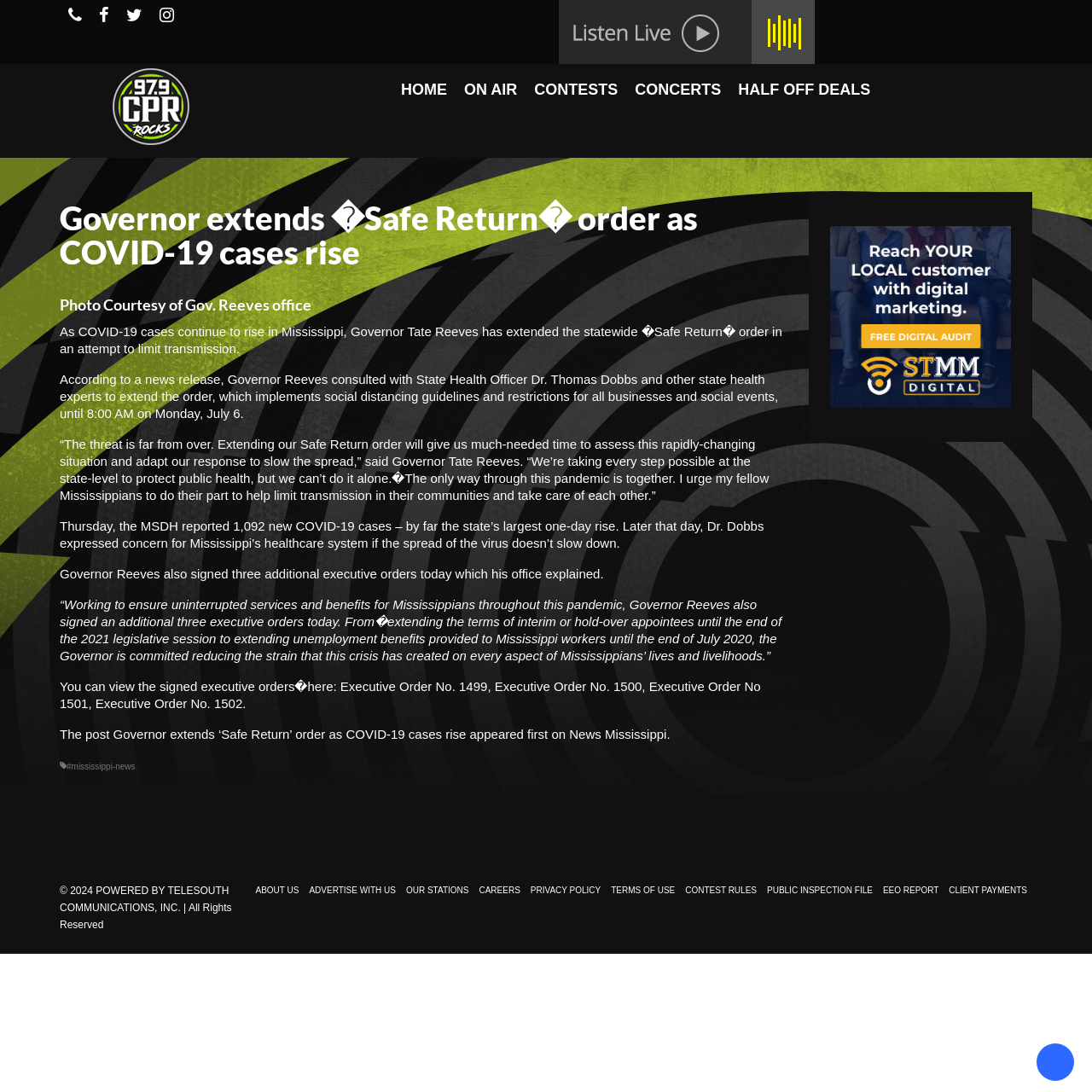What is the topic of the main article?
Using the image as a reference, answer with just one word or a short phrase.

COVID-19